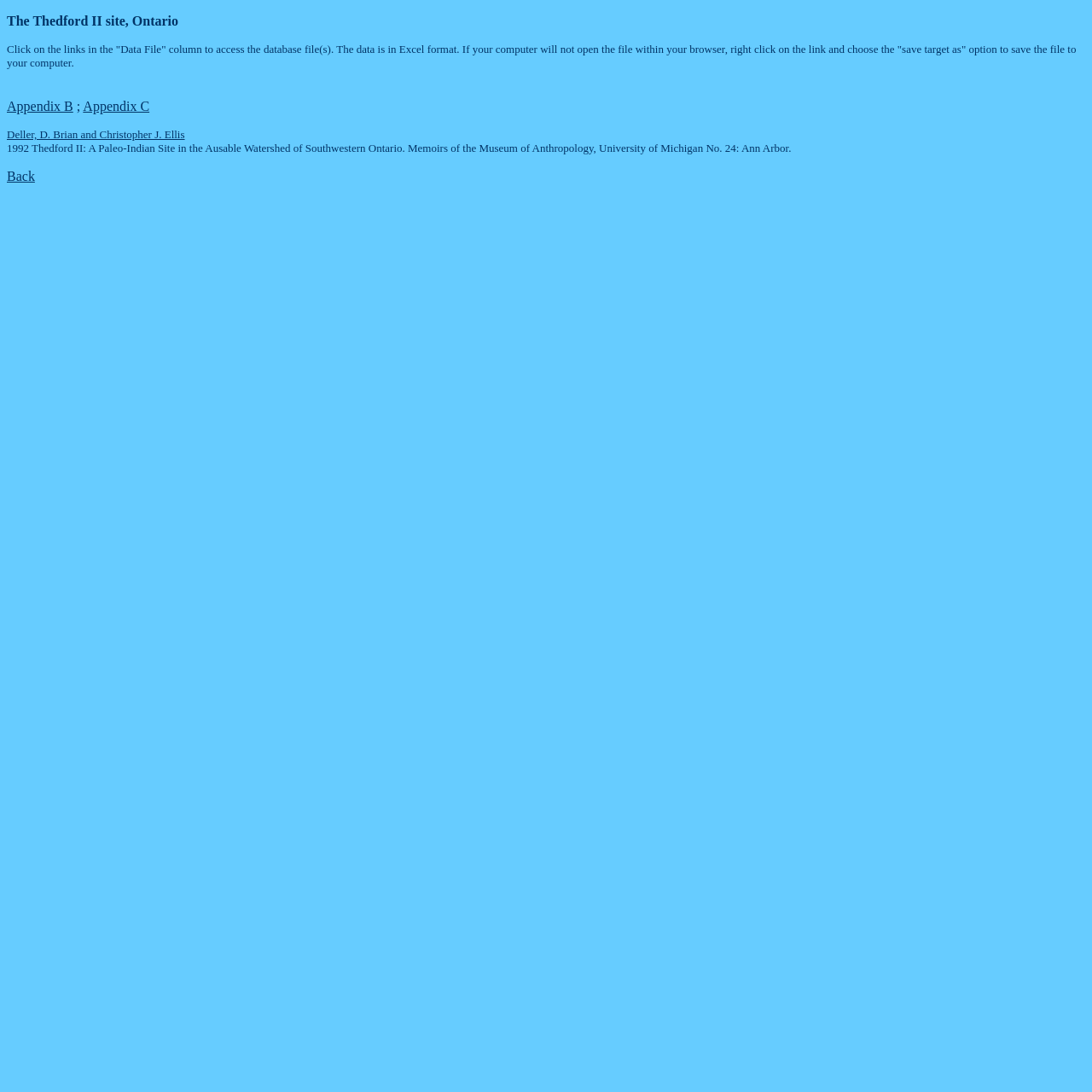Using the information shown in the image, answer the question with as much detail as possible: What is the name of the Paleo-Indian site in Ontario?

The answer can be found in the StaticText element with the text 'The Thedford II site, Ontario' at the top of the webpage, which suggests that the webpage is providing information about this specific site.